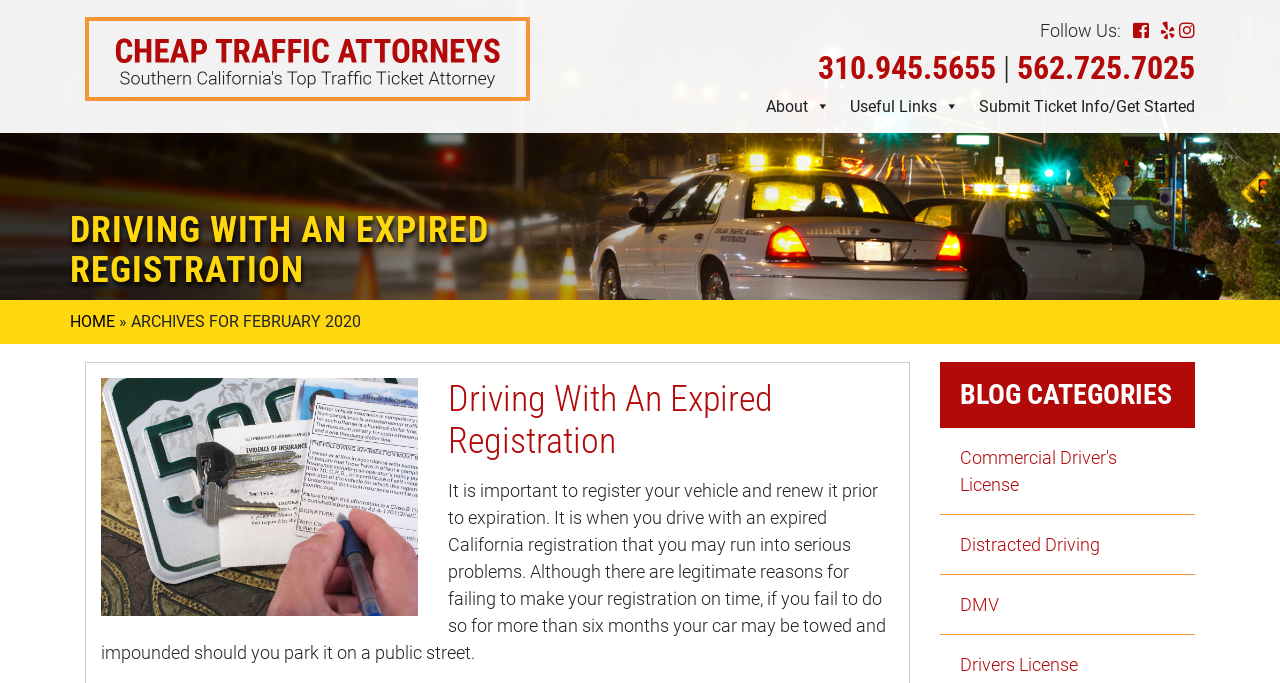Given the element description "Commercial Driver's License", identify the bounding box of the corresponding UI element.

[0.734, 0.627, 0.934, 0.753]